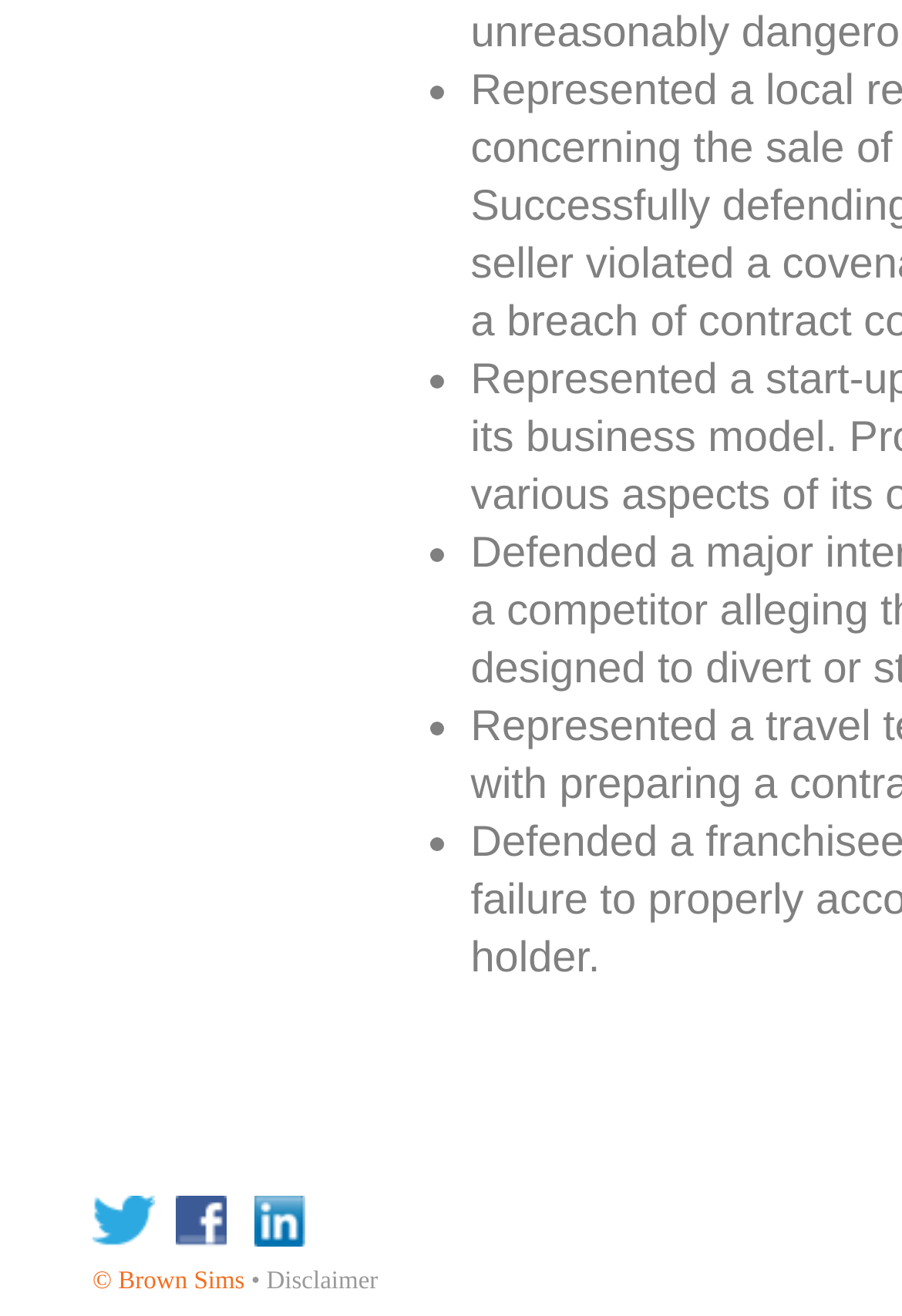Identify the bounding box of the UI element described as follows: "Disclaimer". Provide the coordinates as four float numbers in the range of 0 to 1 [left, top, right, bottom].

[0.295, 0.964, 0.419, 0.985]